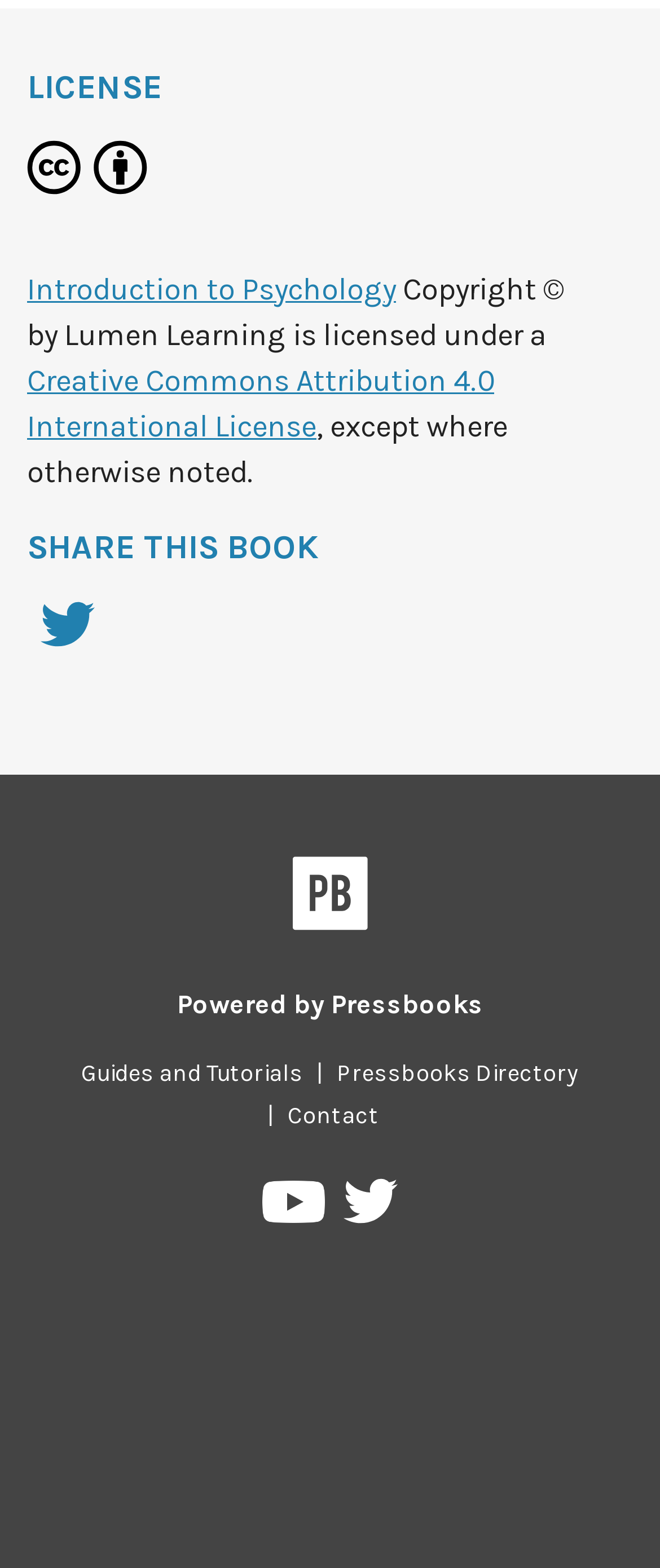Locate the bounding box coordinates of the element to click to perform the following action: 'Share on Twitter'. The coordinates should be given as four float values between 0 and 1, in the form of [left, top, right, bottom].

[0.041, 0.383, 0.164, 0.425]